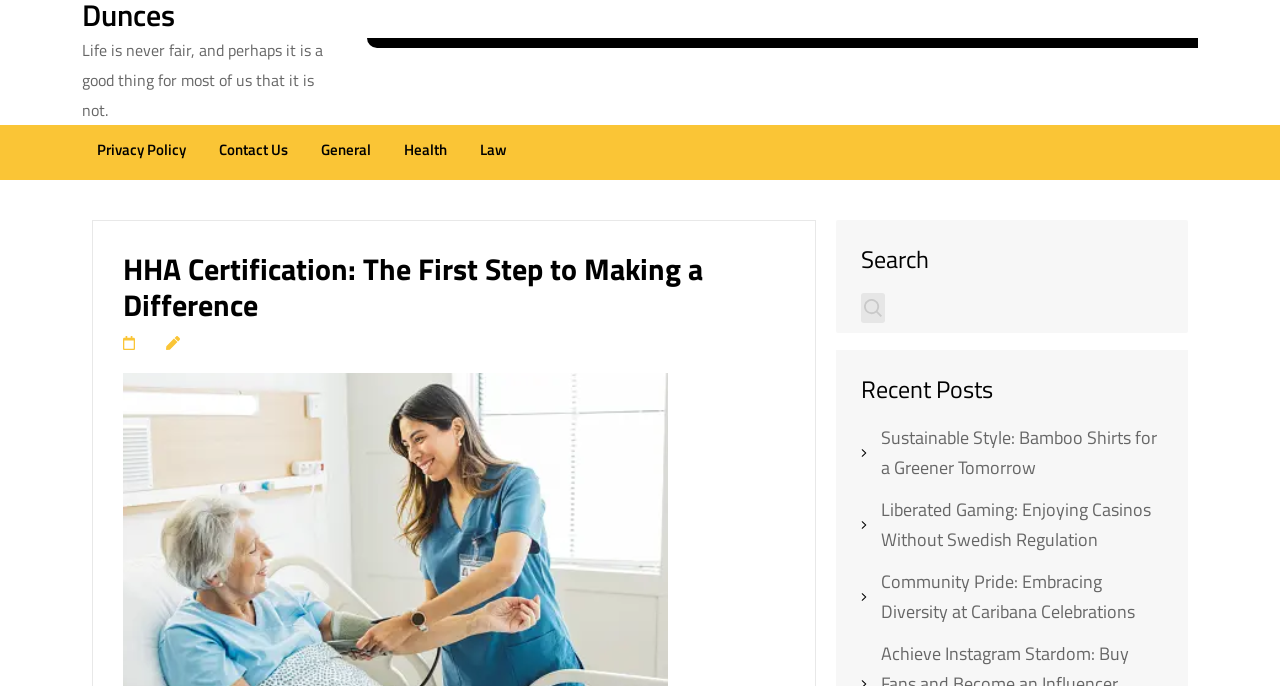Describe all the key features and sections of the webpage thoroughly.

The webpage is about HHA Certification, with a focus on making a difference. At the top, there is a quote "Life is never fair, and perhaps it is a good thing for most of us that it is not." Below the quote, there are four links: "Privacy Policy", "Contact Us", "General", and "Health", followed by "Law" which is slightly to the right. 

Further down, there is a header section with a heading "HHA Certification: The First Step to Making a Difference" and two links on the right side. 

On the right side of the page, there is a search bar with a "Search" button and a text label "Search". Below the search bar, there is a heading "Recent Posts" followed by three links to recent posts: "Sustainable Style: Bamboo Shirts for a Greener Tomorrow", "Liberated Gaming: Enjoying Casinos Without Swedish Regulation", and "Community Pride: Embracing Diversity at Caribana Celebrations".